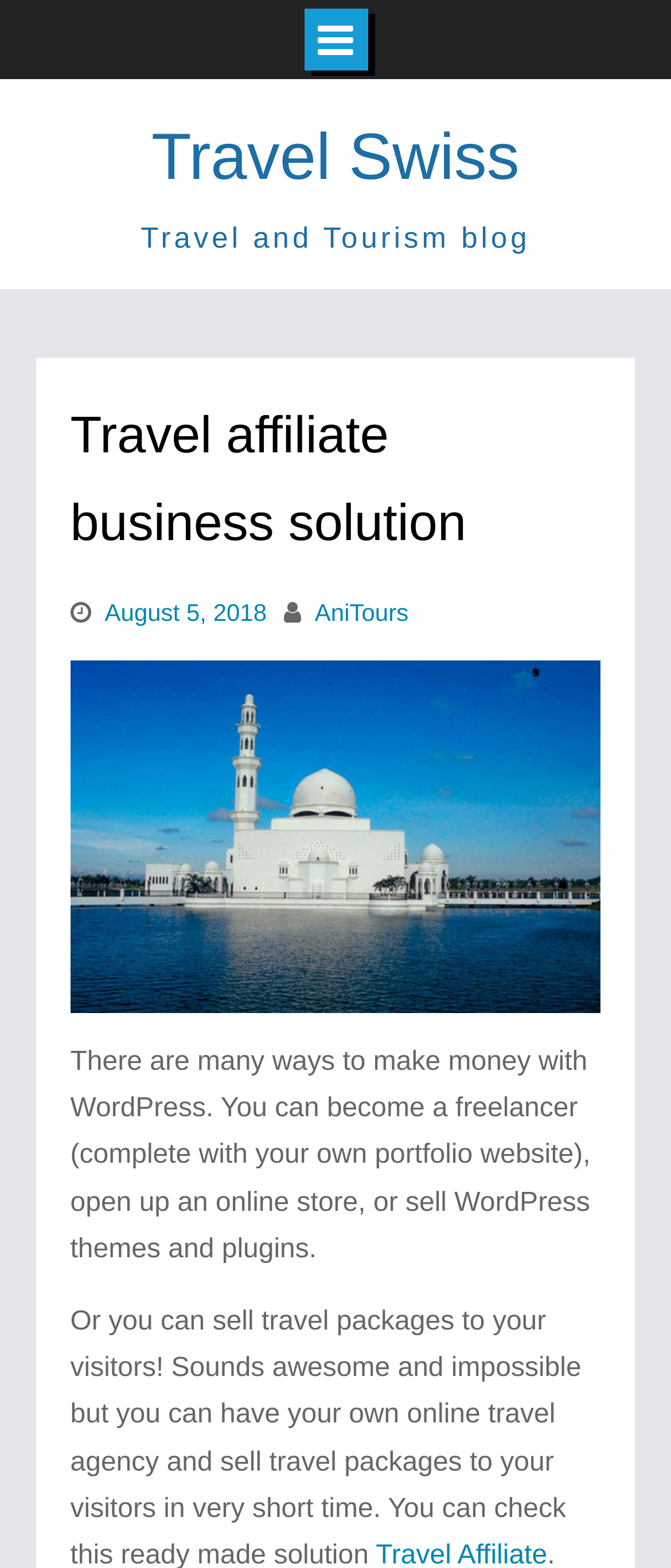Using the provided element description, identify the bounding box coordinates as (top-left x, top-left y, bottom-right x, bottom-right y). Ensure all values are between 0 and 1. Description: AniTours

[0.469, 0.382, 0.609, 0.4]